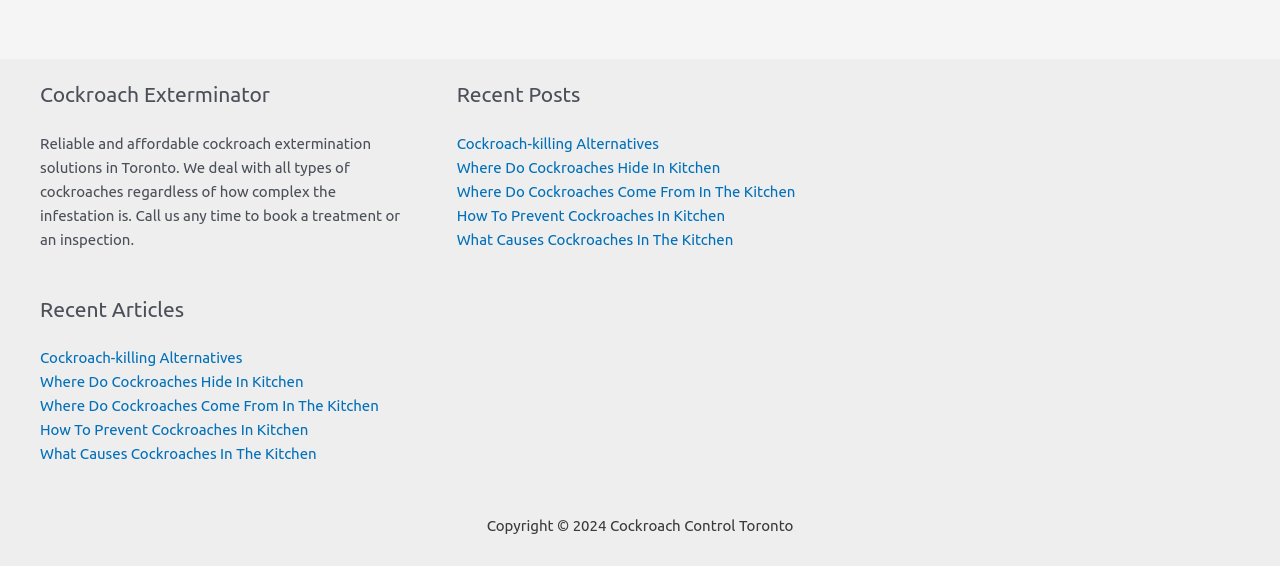Using the provided element description: "Cockroach-killing Alternatives", identify the bounding box coordinates. The coordinates should be four floats between 0 and 1 in the order [left, top, right, bottom].

[0.357, 0.238, 0.515, 0.268]